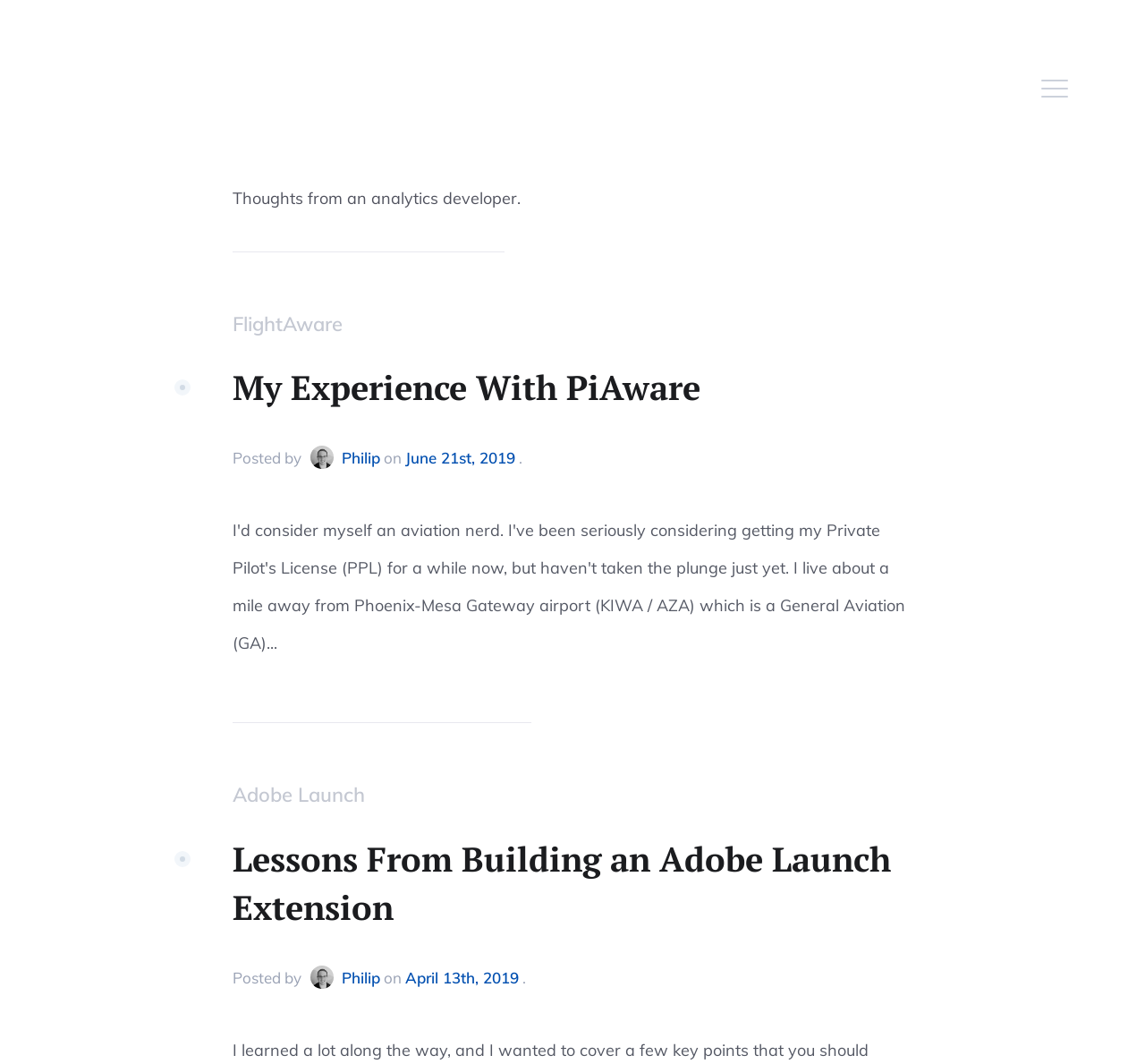Produce a meticulous description of the webpage.

The webpage is a personal blog belonging to Philip Lawrence, an analytics developer. At the top, there are three links: "Home", "About Me", and "Omnibug", aligned horizontally and centered. Below these links, there is a title "Thoughts from an analytics developer." 

The main content of the webpage is an article section, which takes up most of the page. Within this section, there are two blog posts. The first post is titled "My Experience With PiAware" and has a link to "FlightAware" above it. The post's metadata includes the author "Philip" and the date "June 21st, 2019". 

The second post is titled "Lessons From Building an Adobe Launch Extension" and has a link to "Adobe Launch" above it. This post's metadata also includes the author "Philip" and the date "April 13th, 2019". Both posts are stacked vertically, with the first post above the second one.